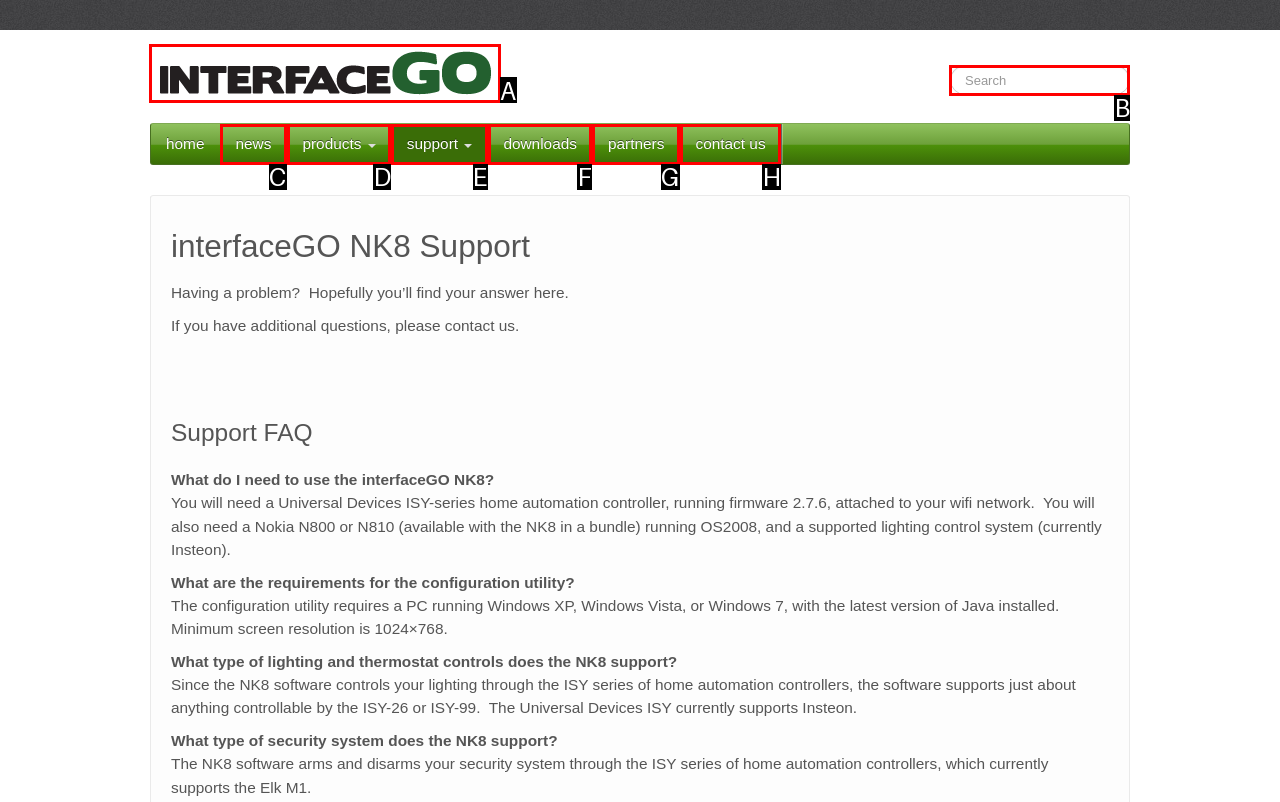Tell me which one HTML element I should click to complete the following instruction: Share on Facebook
Answer with the option's letter from the given choices directly.

None